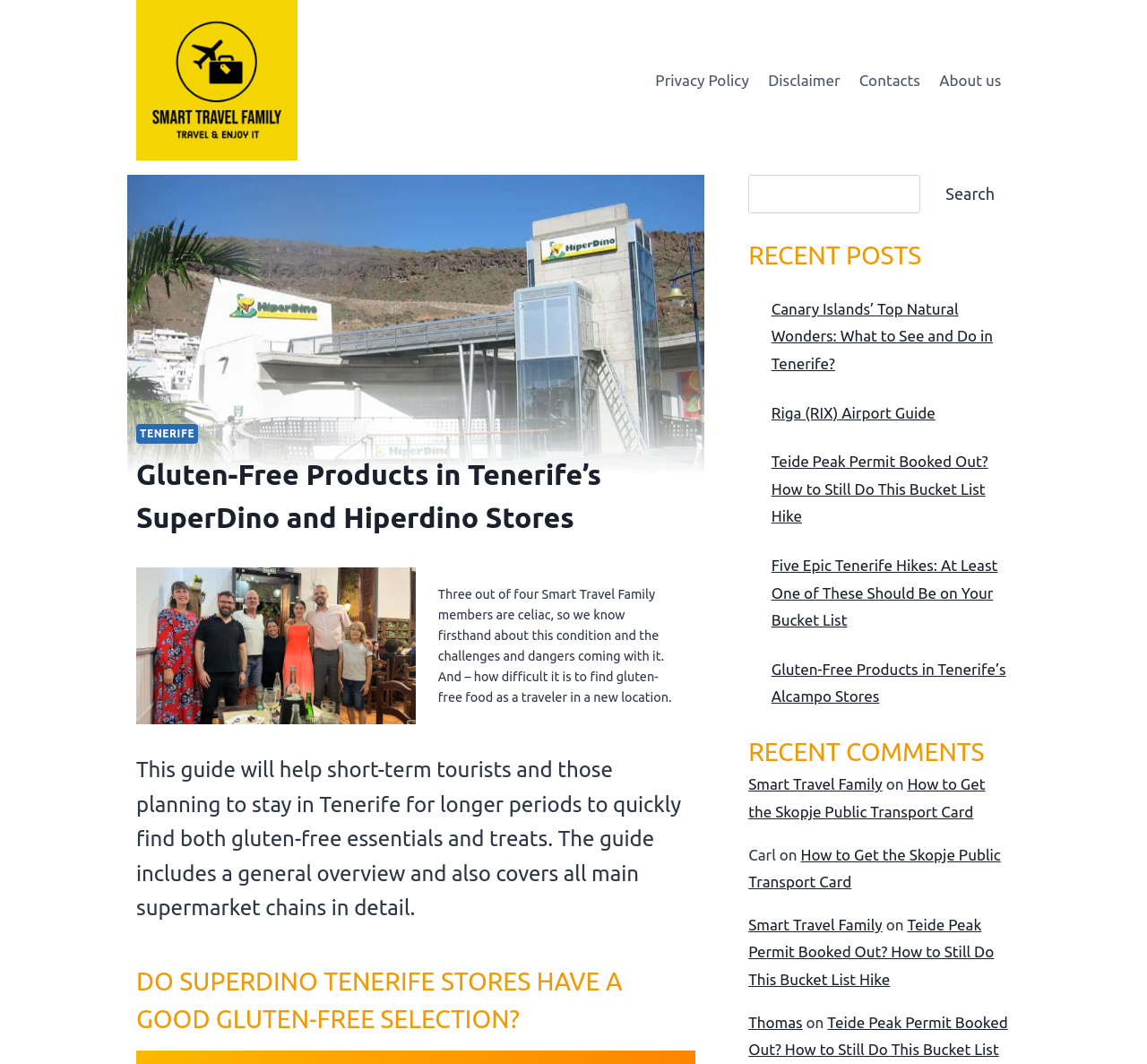What is the purpose of the guide?
Using the screenshot, give a one-word or short phrase answer.

To help find gluten-free food